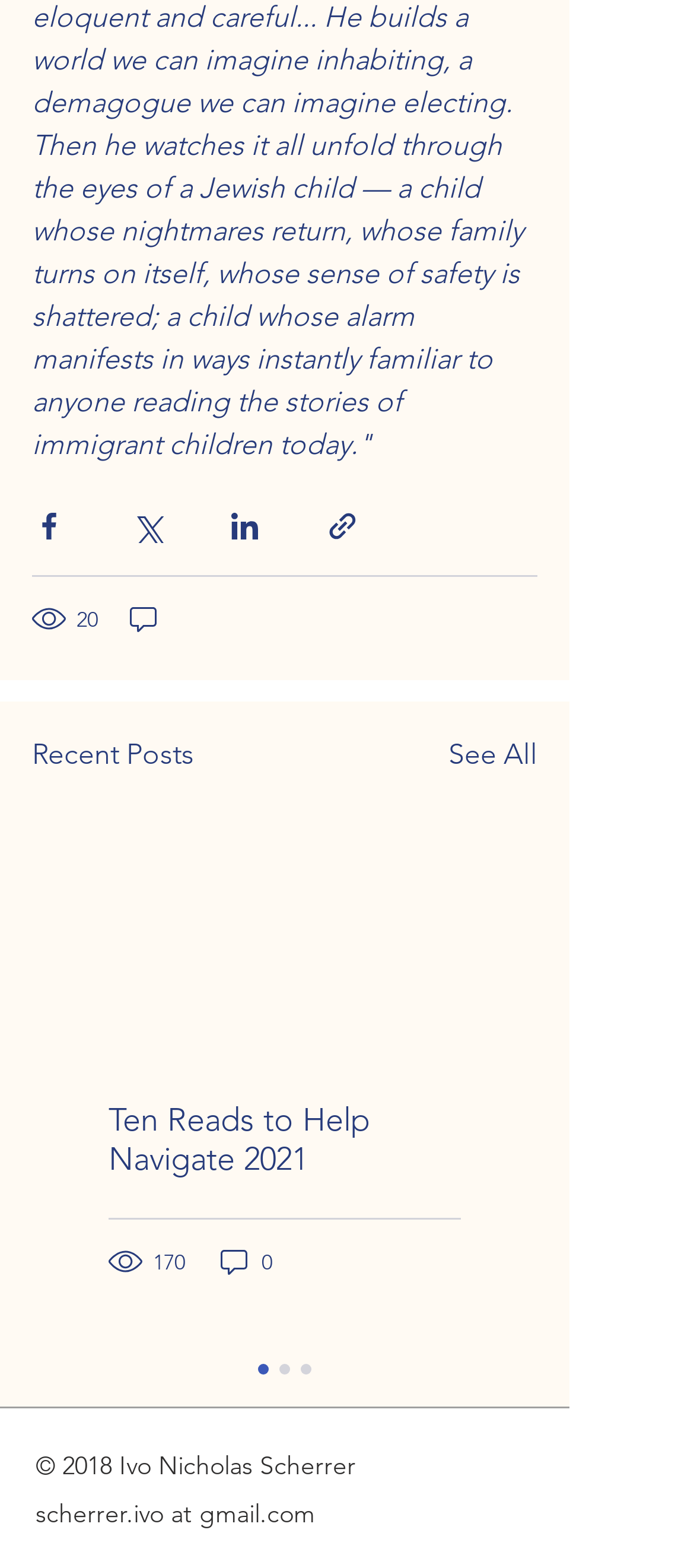Using the element description provided, determine the bounding box coordinates in the format (top-left x, top-left y, bottom-right x, bottom-right y). Ensure that all values are floating point numbers between 0 and 1. Element description: parent_node: 20

[0.182, 0.384, 0.236, 0.406]